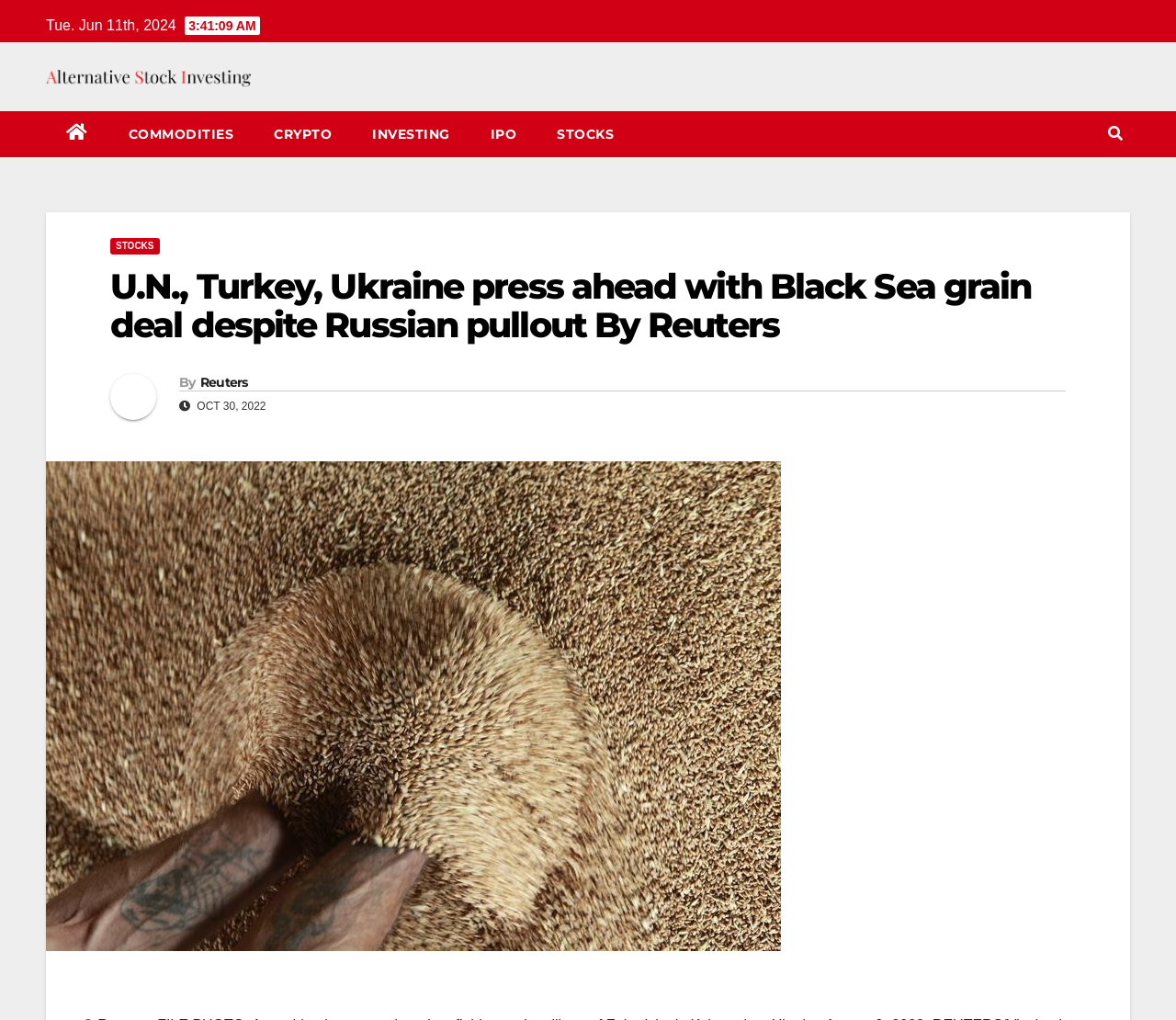What is the source of the news article?
Refer to the screenshot and deliver a thorough answer to the question presented.

I found the source of the news article by looking at the text below the news article title, which says 'By Reuters'.